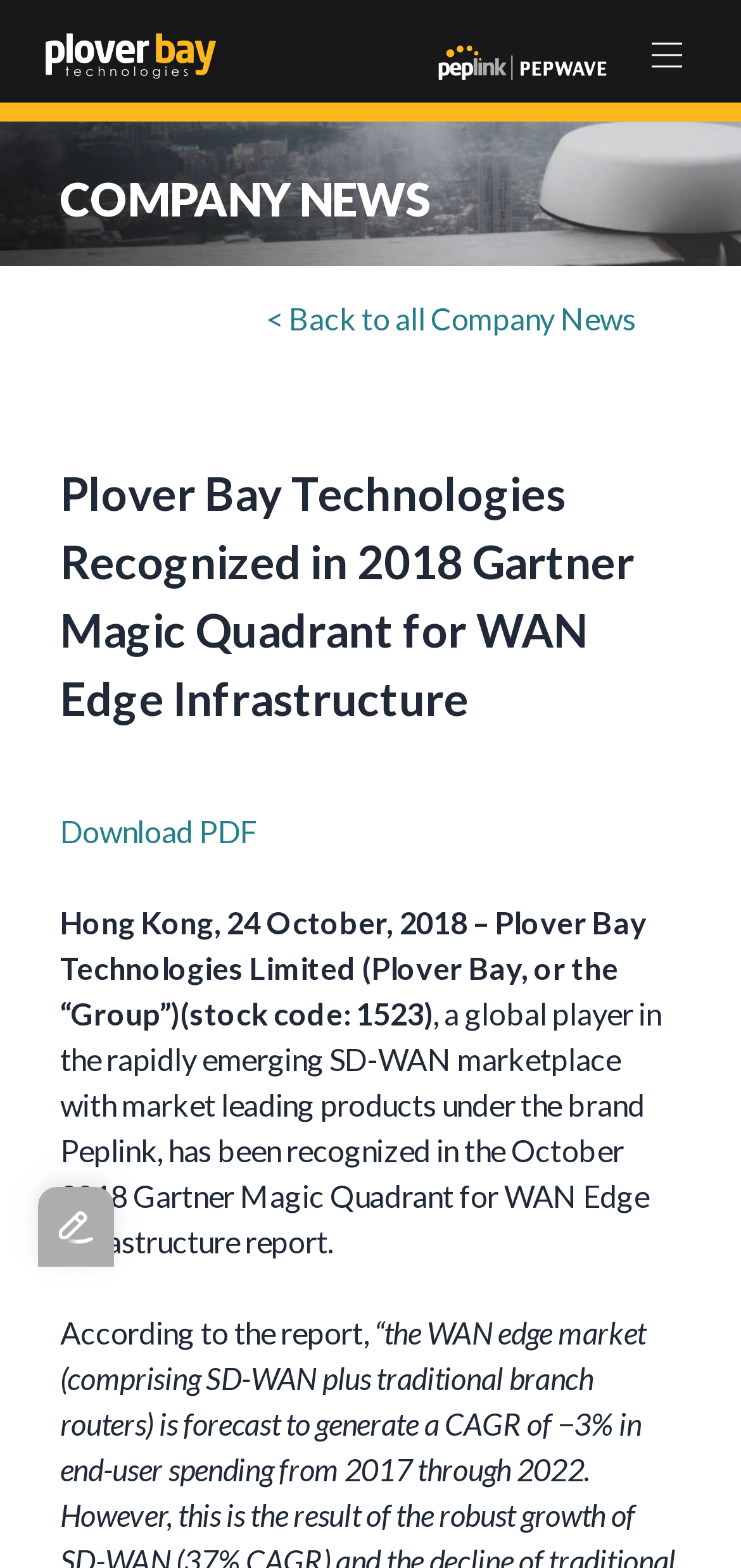Identify the bounding box coordinates for the UI element that matches this description: "Download PDF".

[0.081, 0.518, 0.347, 0.541]